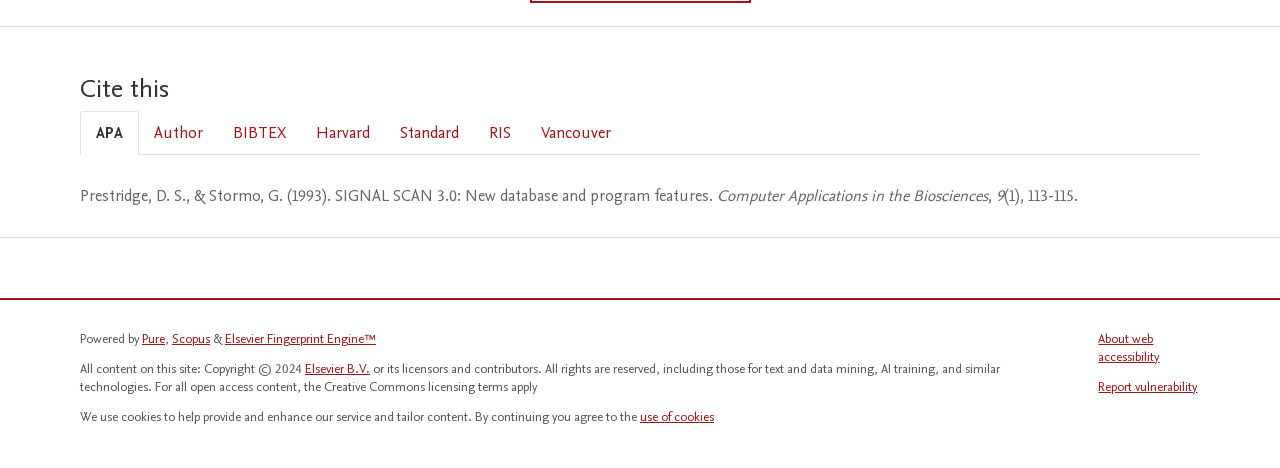Pinpoint the bounding box coordinates of the area that must be clicked to complete this instruction: "Click on the Scopus link".

[0.134, 0.706, 0.164, 0.744]